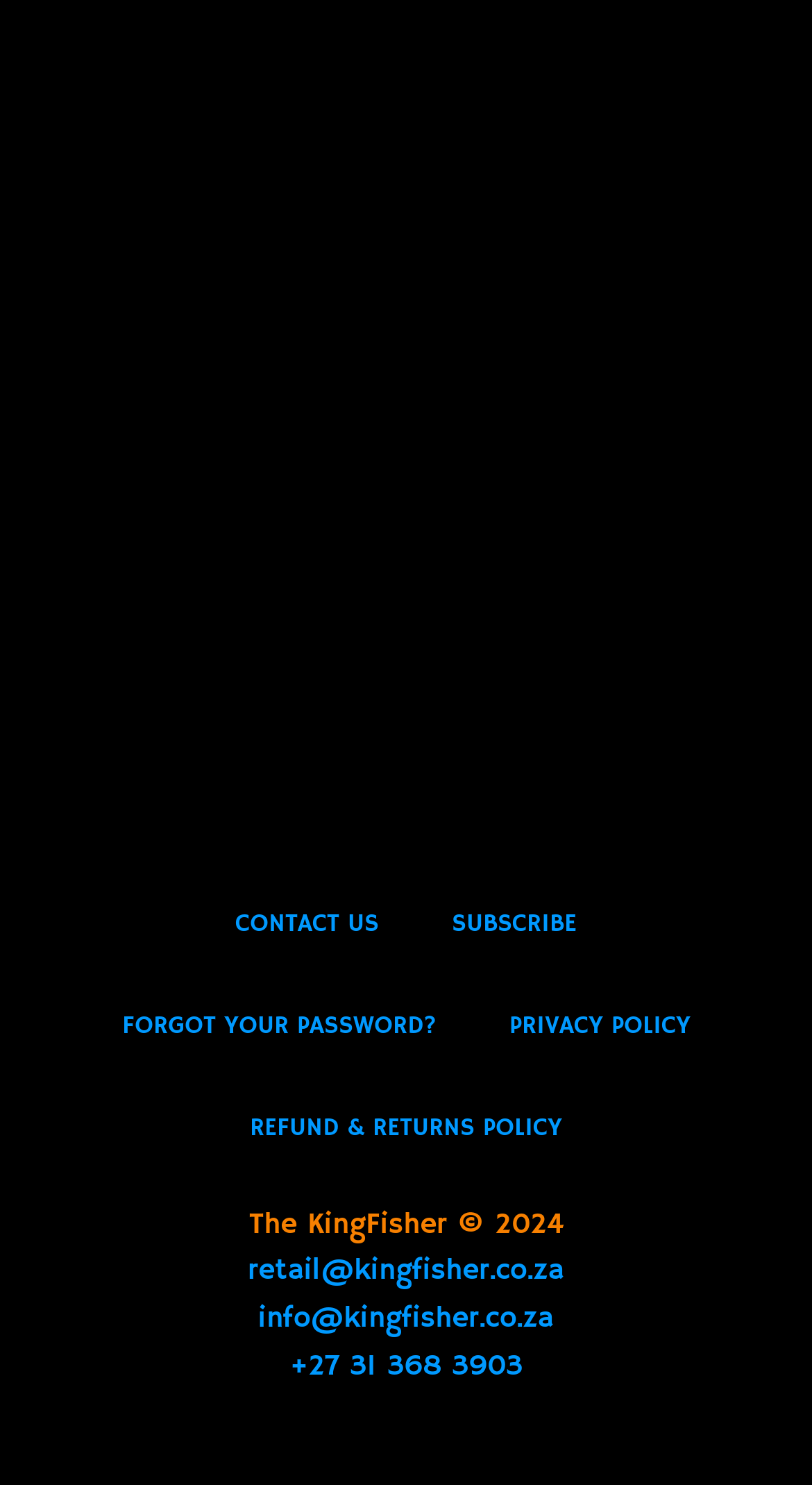Please answer the following question using a single word or phrase: 
How many email addresses are provided?

2